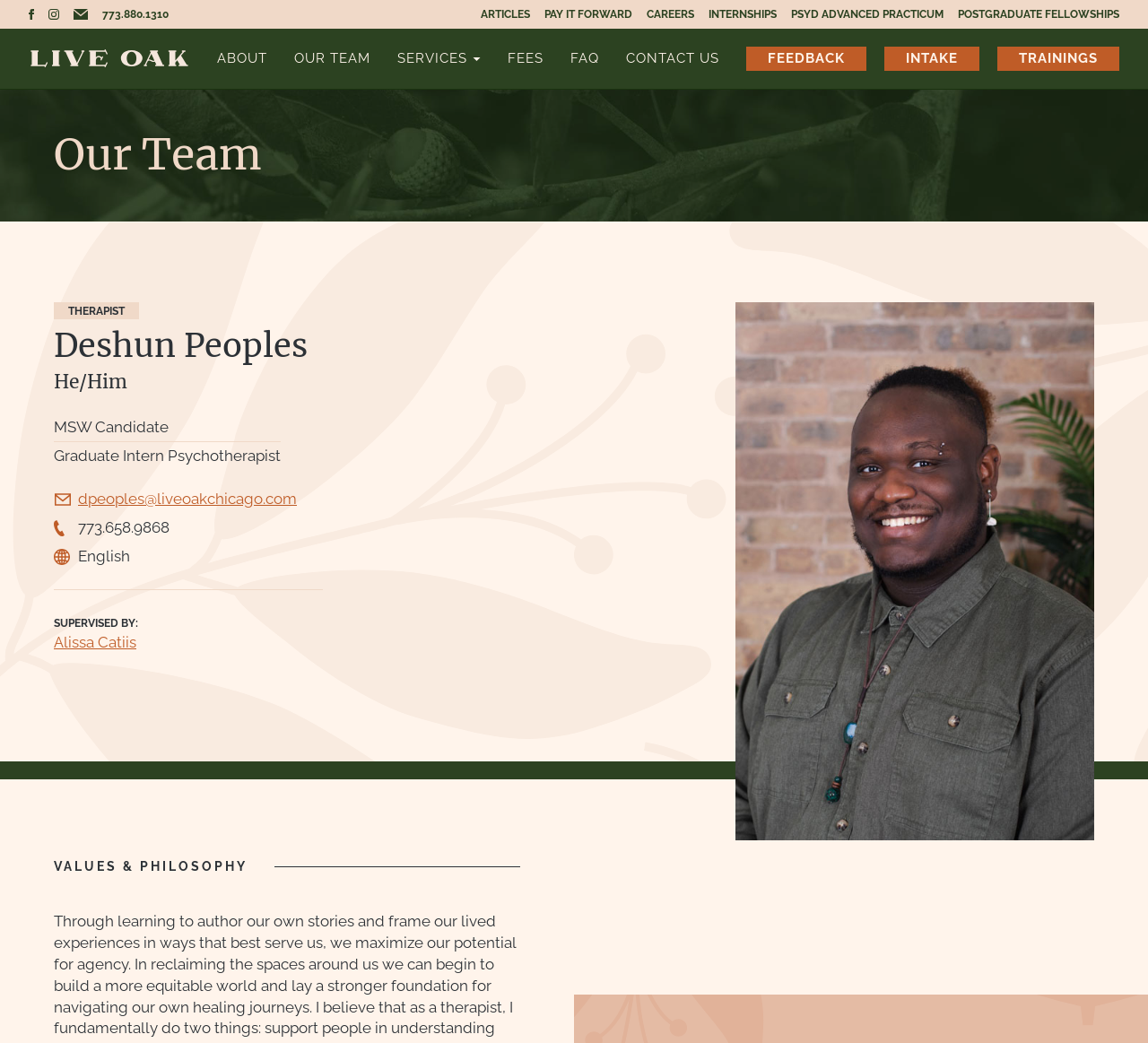Find the bounding box coordinates of the clickable area that will achieve the following instruction: "Read articles about Live Oak Chicago".

[0.419, 0.008, 0.462, 0.02]